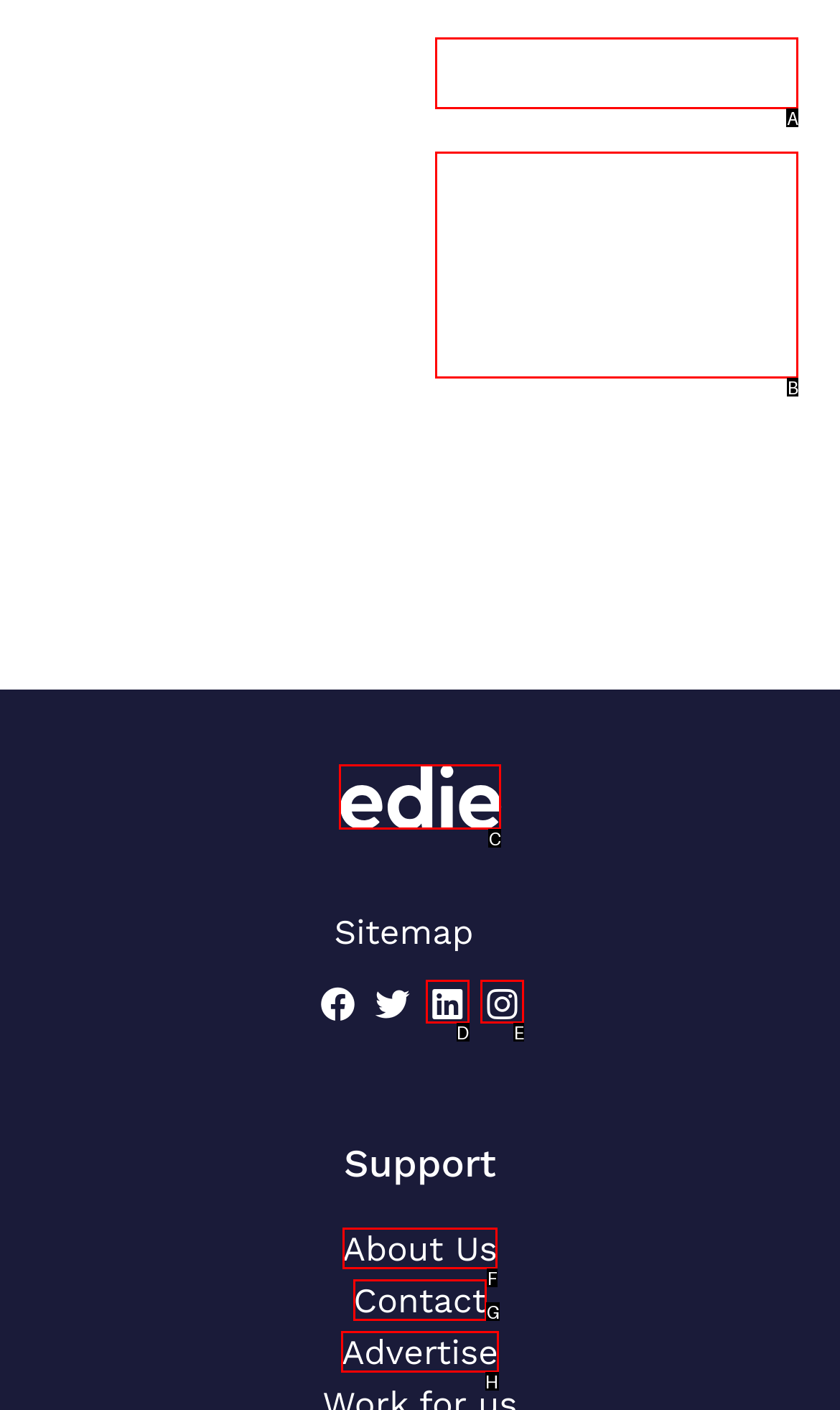Which lettered UI element aligns with this description: title="30 under 30"
Provide your answer using the letter from the available choices.

B